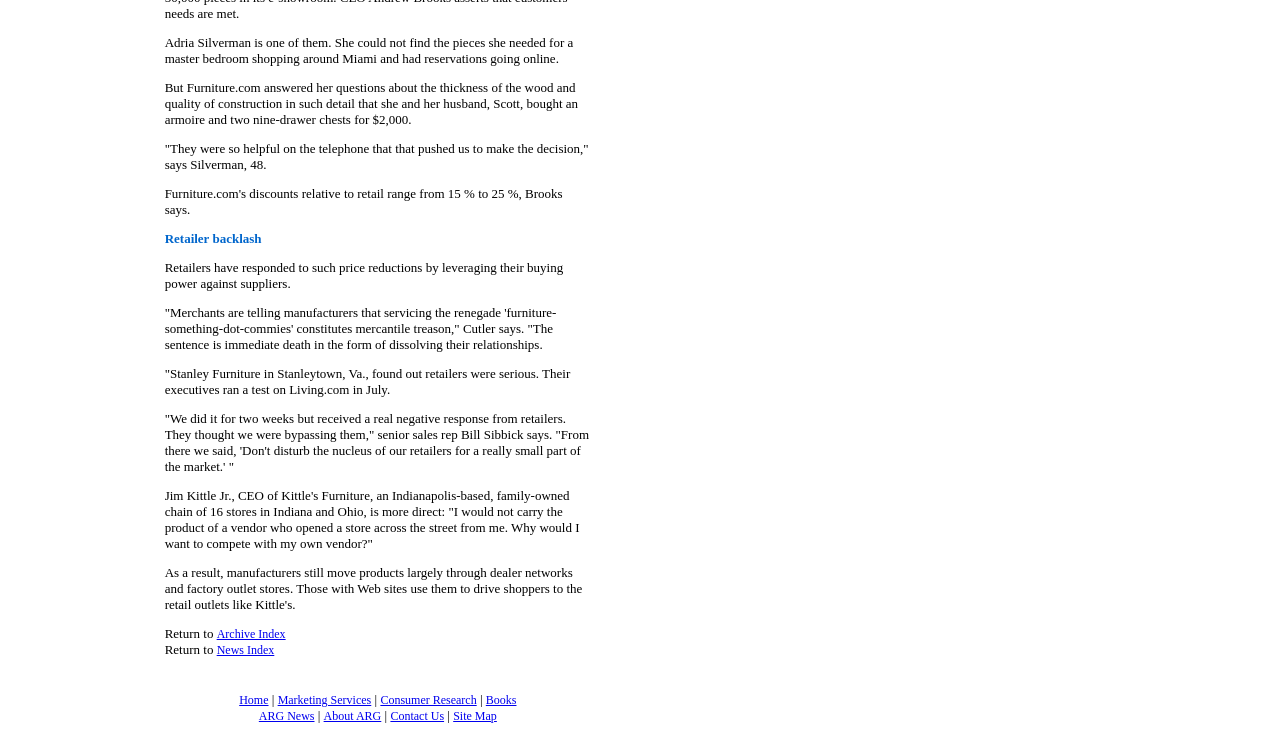What is the last item in the top navigation bar?
Refer to the screenshot and deliver a thorough answer to the question presented.

I looked at the top navigation bar and found that the last item is 'Site Map', which is a link.